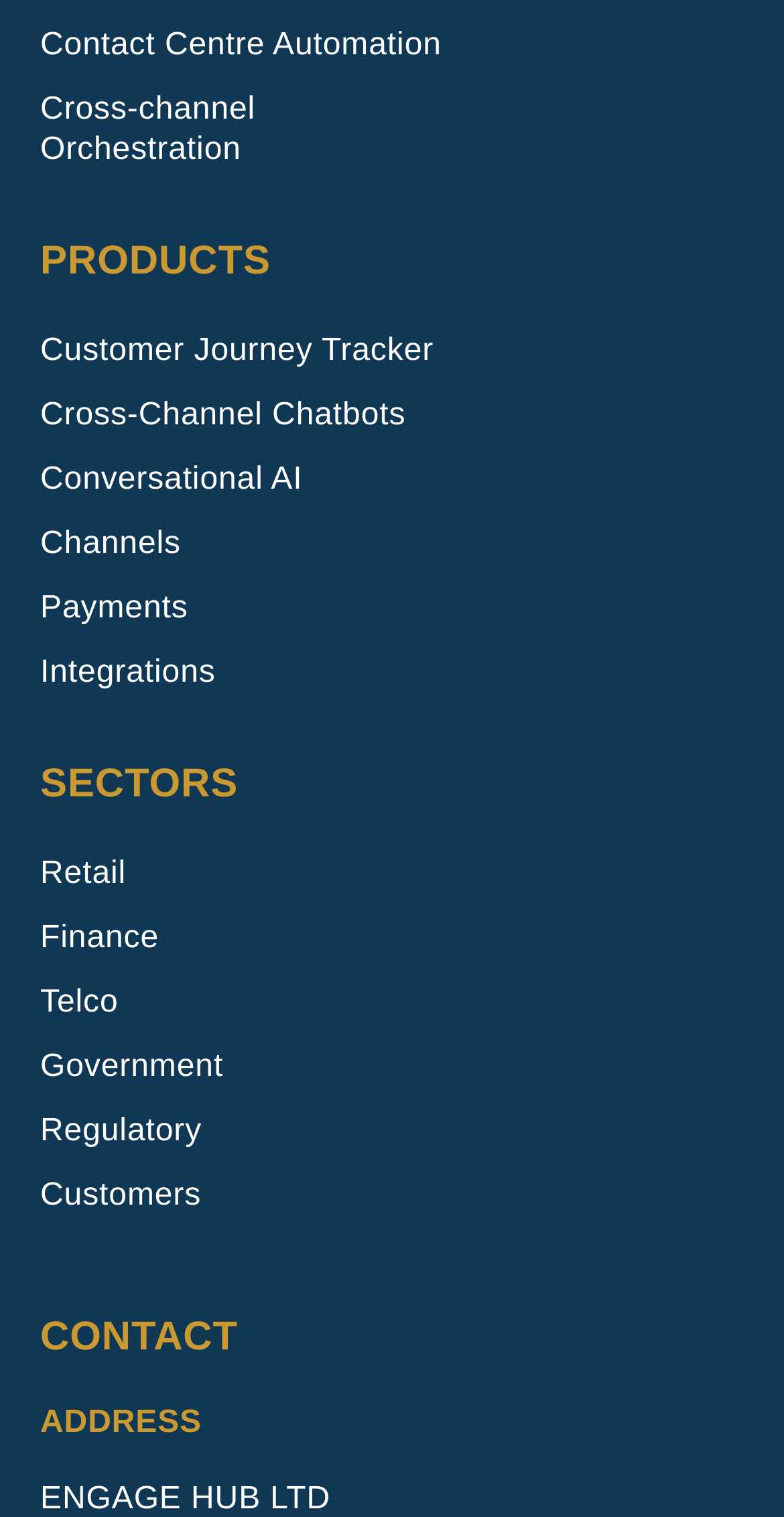How many sectors are listed?
Answer the question with just one word or phrase using the image.

6